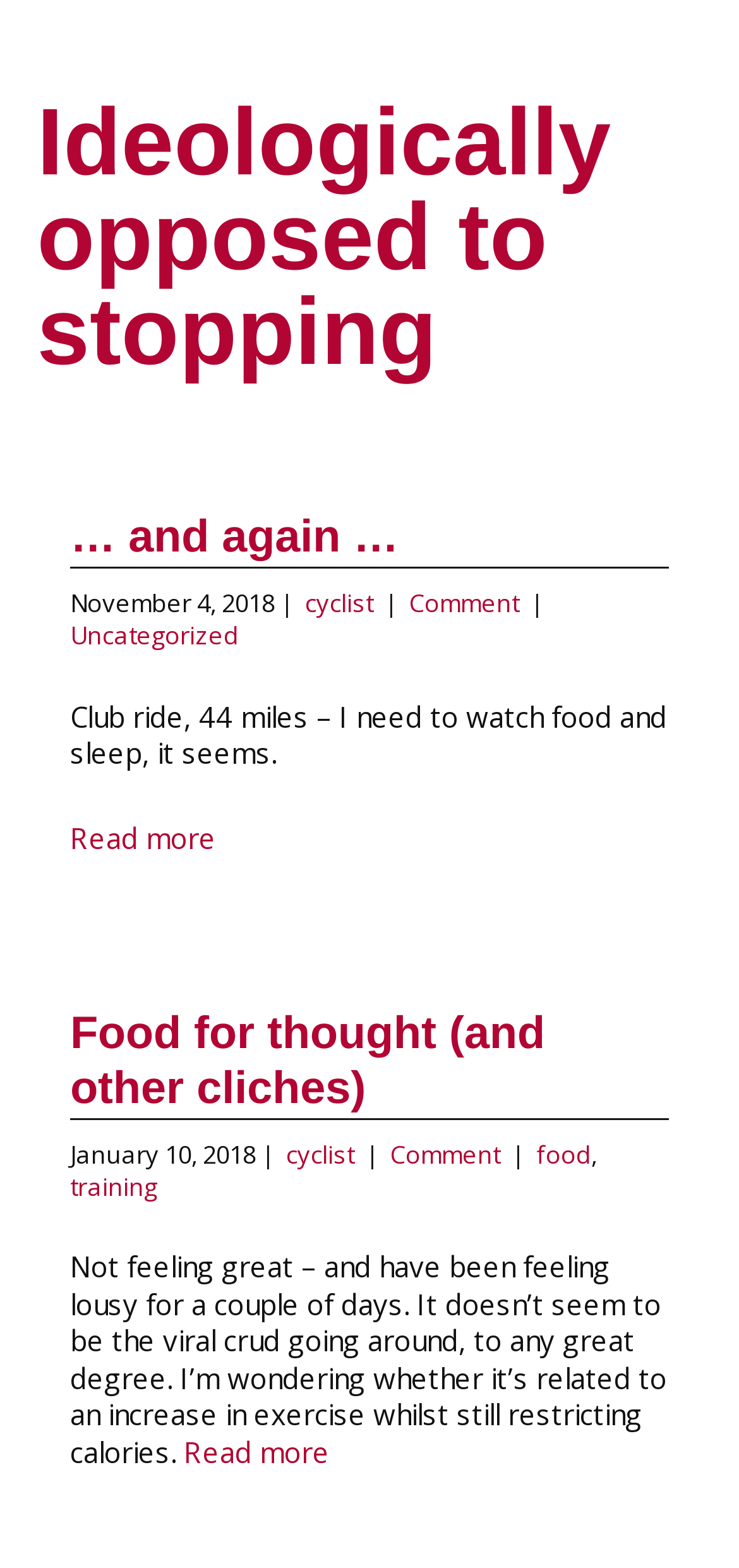What is the category of the second article?
Based on the screenshot, answer the question with a single word or phrase.

Uncategorized